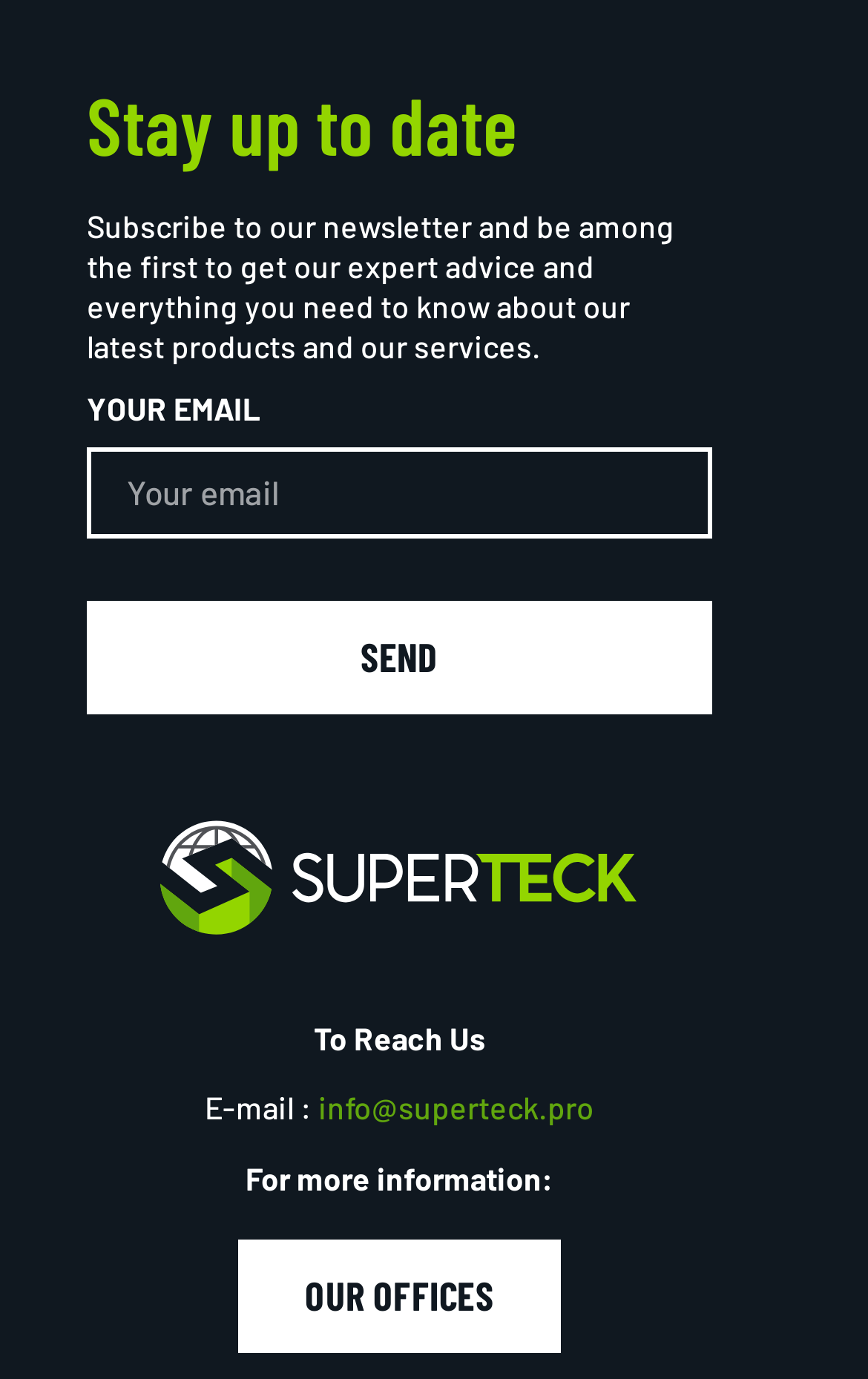Use a single word or phrase to answer this question: 
What is the function of the 'SEND' button?

To submit email address